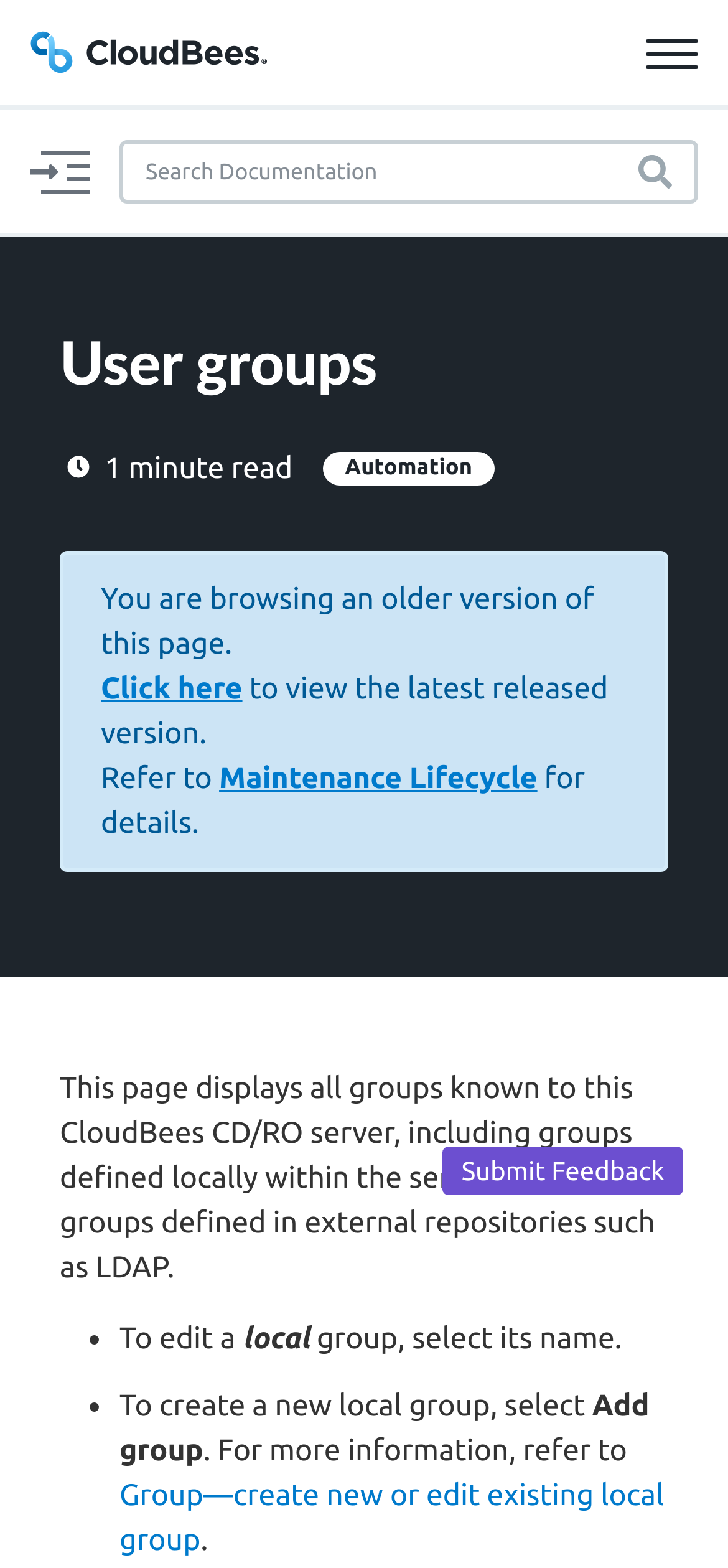Please mark the clickable region by giving the bounding box coordinates needed to complete this instruction: "Sign in / Sign up".

[0.245, 0.746, 0.796, 0.788]